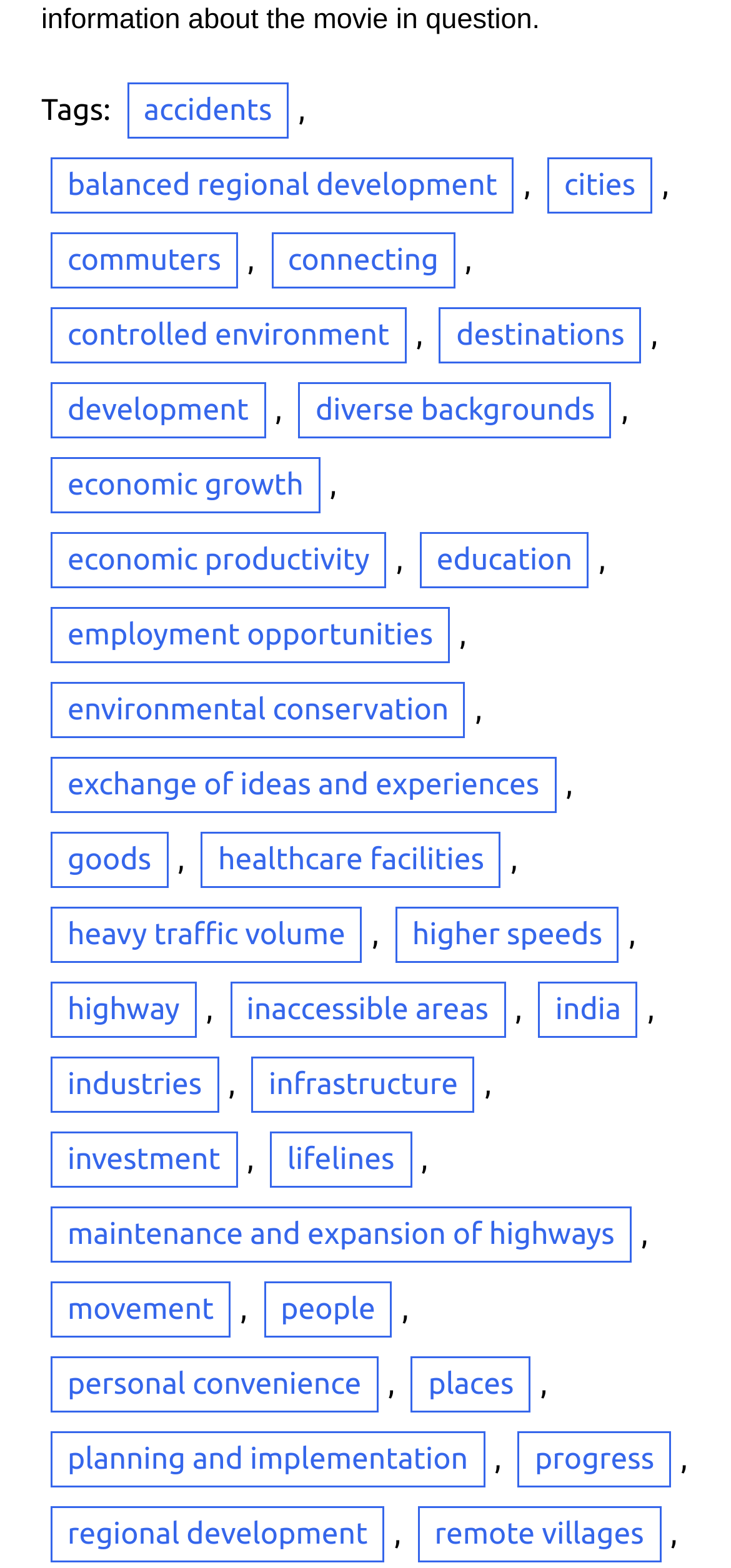Locate the bounding box coordinates of the area to click to fulfill this instruction: "read about india". The bounding box should be presented as four float numbers between 0 and 1, in the order [left, top, right, bottom].

[0.737, 0.626, 0.873, 0.662]